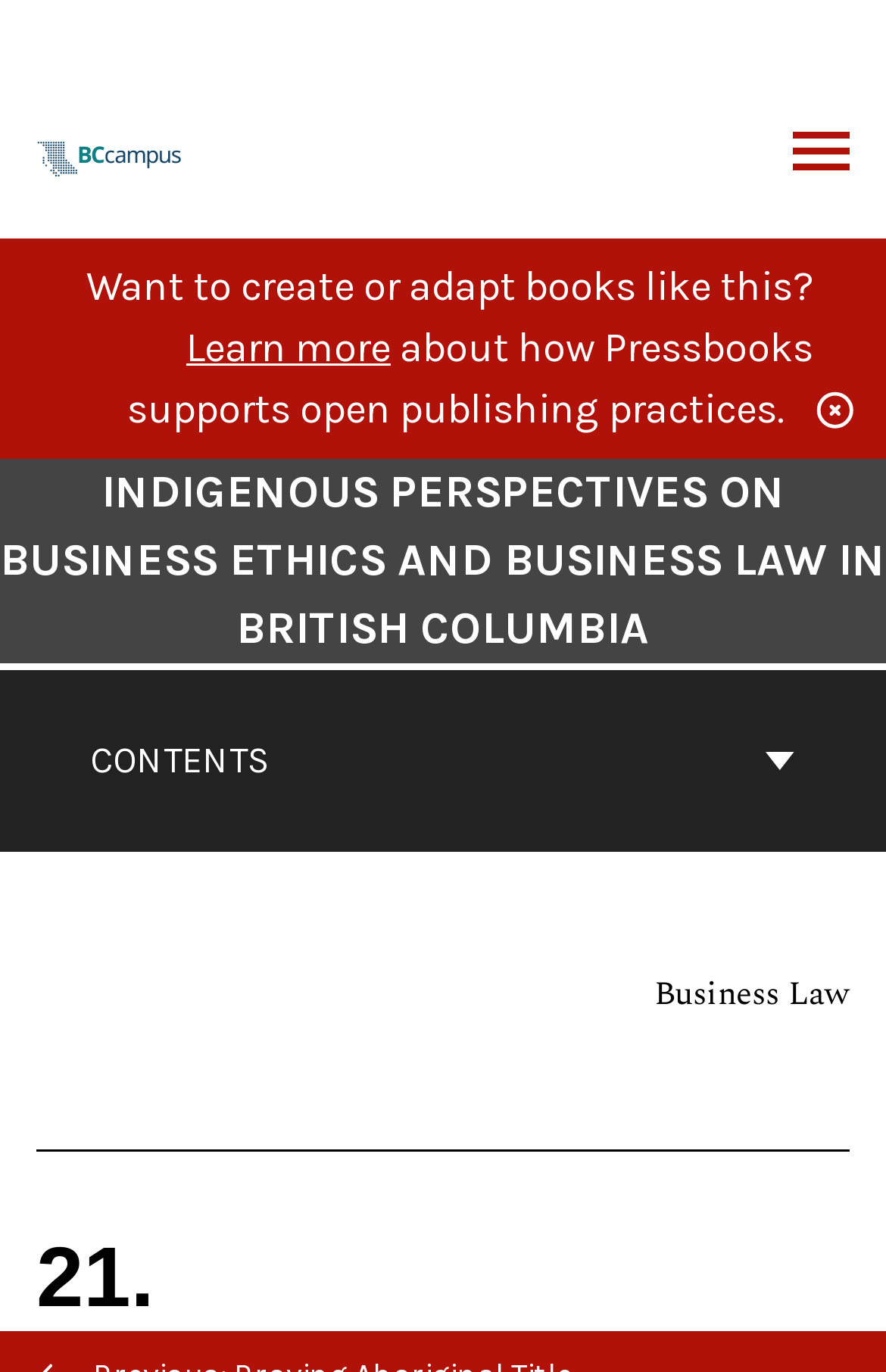Refer to the image and provide an in-depth answer to the question:
What is the purpose of the 'Learn more' link?

The 'Learn more' link is located next to the text 'Want to create or adapt books like this?', which suggests that it is related to Pressbooks and its open publishing practices, as mentioned in the surrounding text.